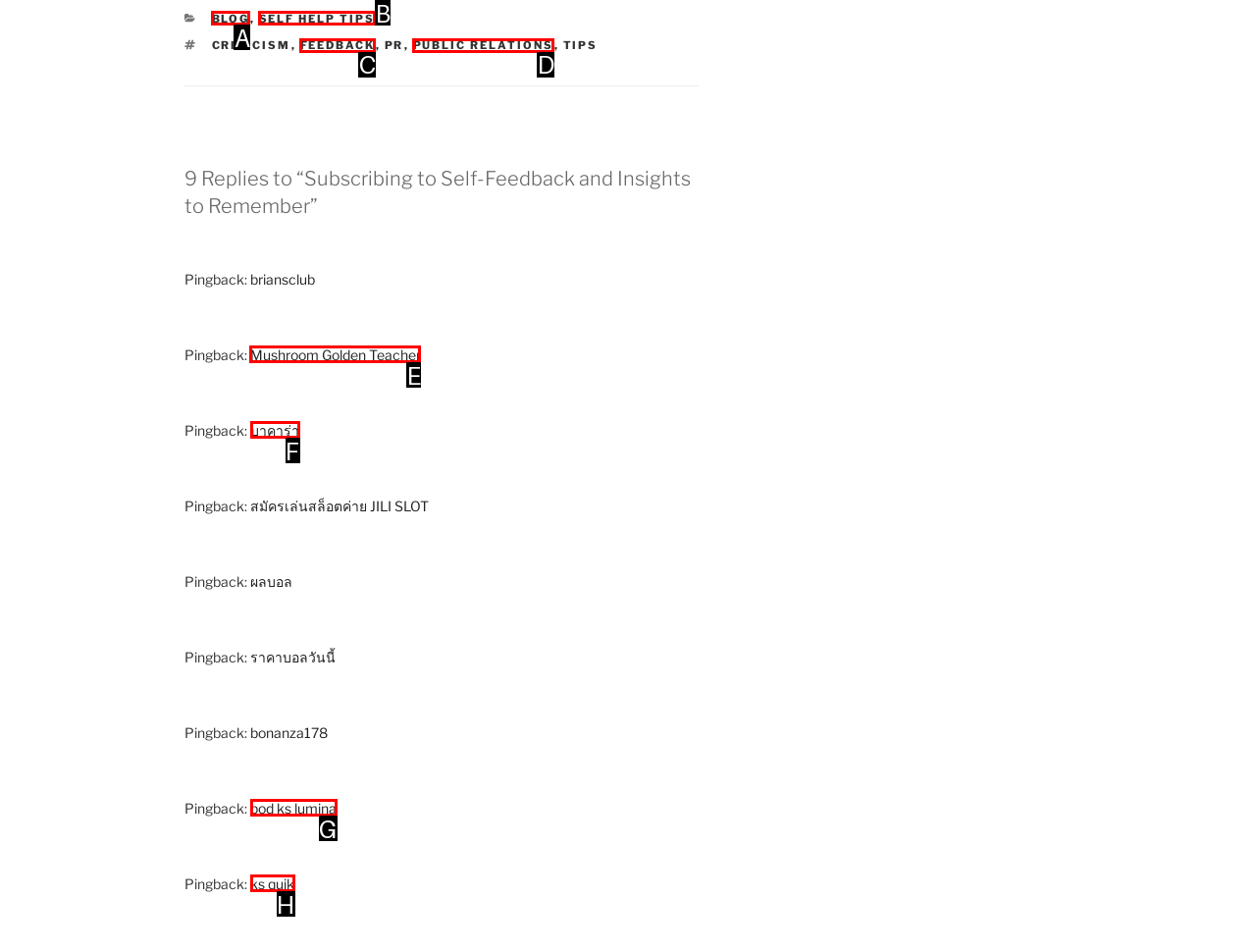Indicate which UI element needs to be clicked to fulfill the task: Explore Mushroom Golden Teacher
Answer with the letter of the chosen option from the available choices directly.

E